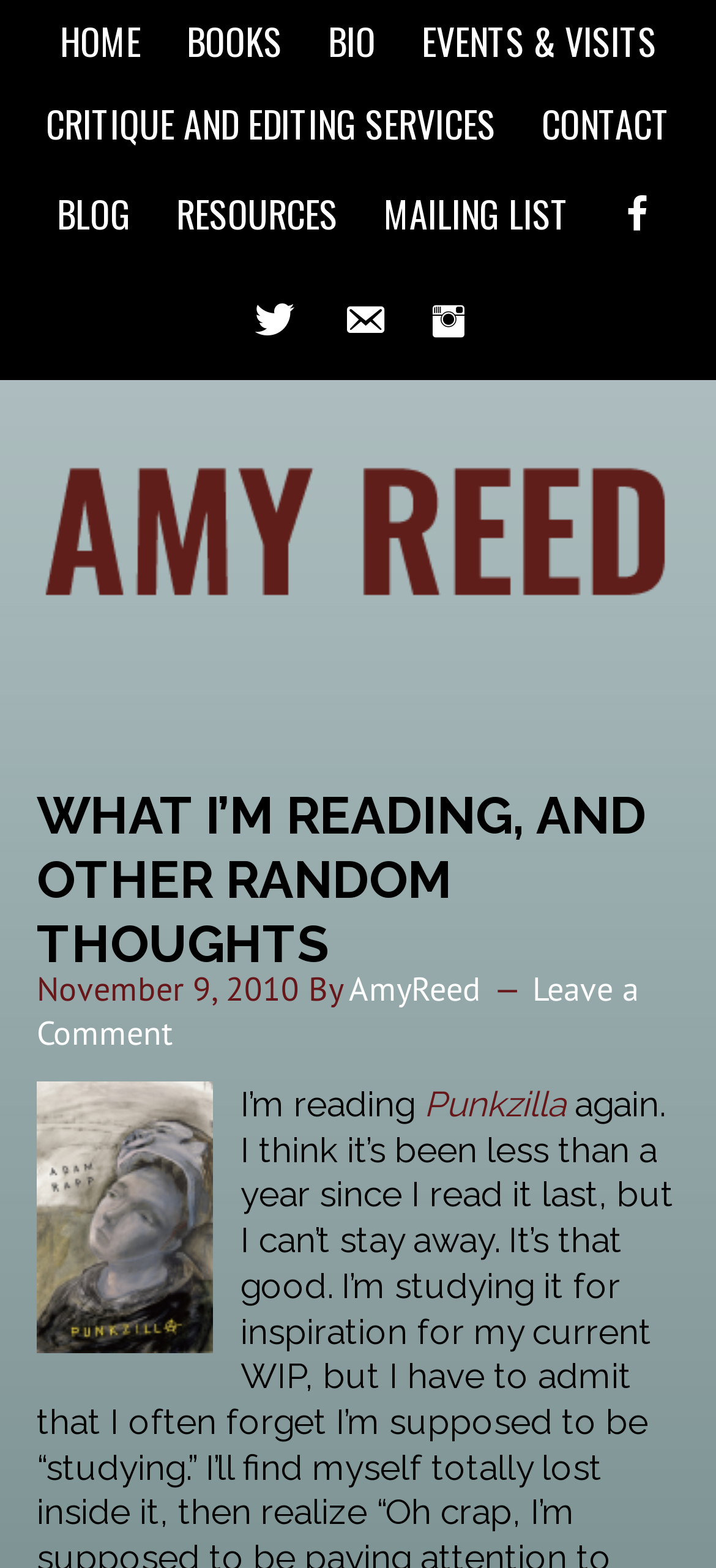Could you find the bounding box coordinates of the clickable area to complete this instruction: "view books"?

[0.235, 0.0, 0.419, 0.053]